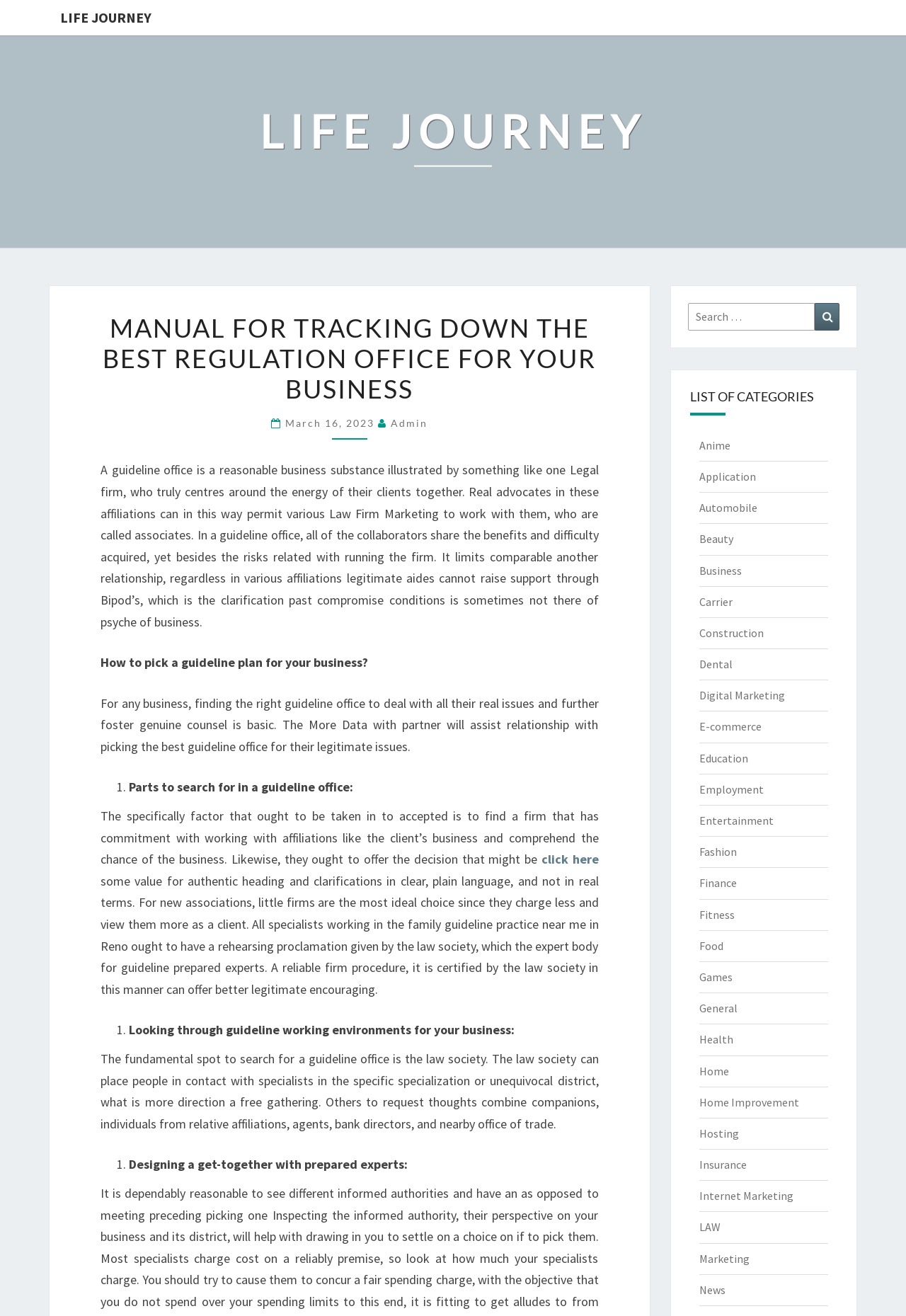How to pick a guideline plan for your business?
Please ensure your answer is as detailed and informative as possible.

The webpage suggests that for any business, finding the right guideline office to deal with all their real issues and further foster genuine counsel is basic. The More Data with partner will assist relationship with picking the best guideline office for their legitimate issues.